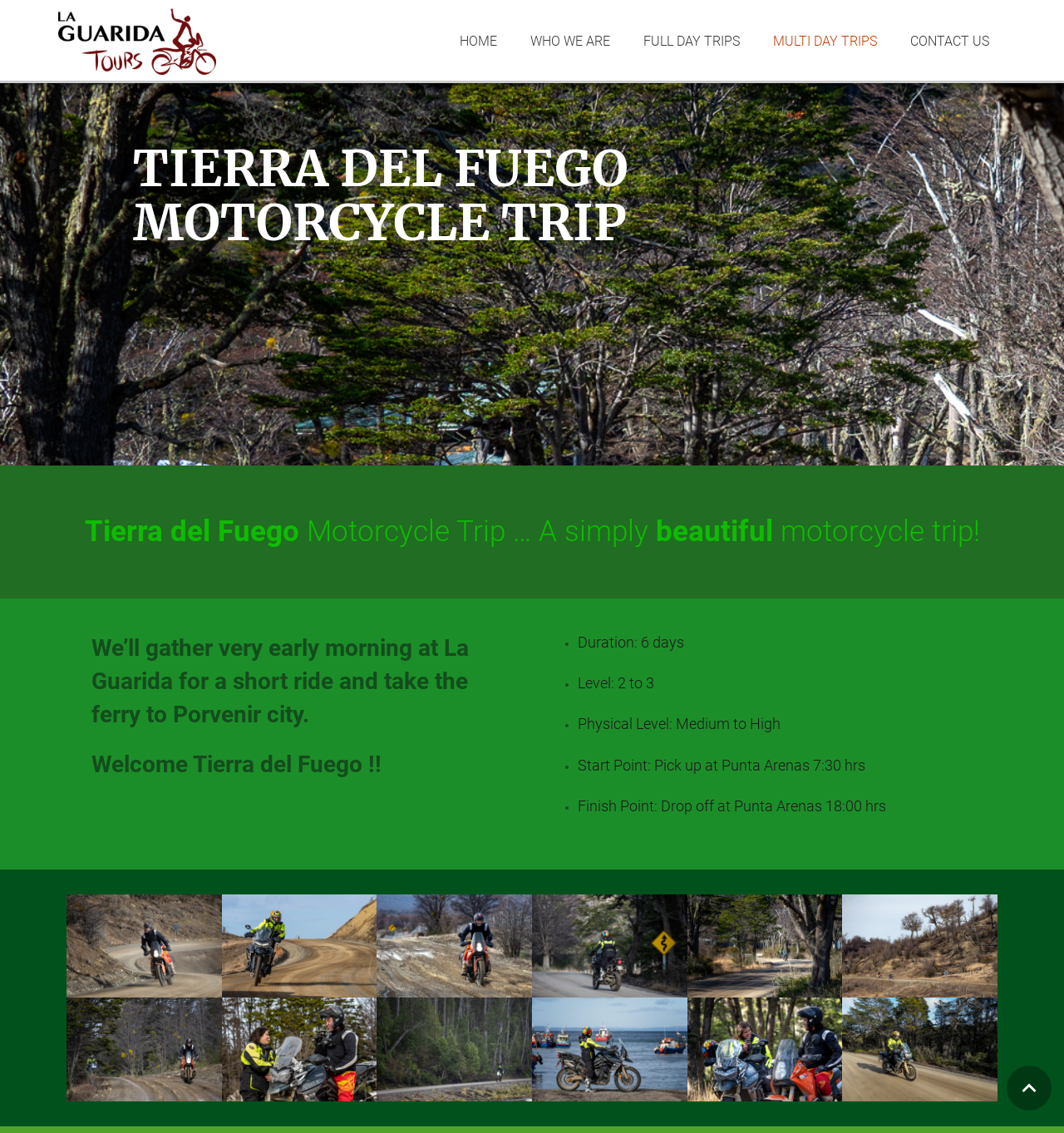Determine the bounding box coordinates for the element that should be clicked to follow this instruction: "Click on HOME". The coordinates should be given as four float numbers between 0 and 1, in the format [left, top, right, bottom].

[0.416, 0.018, 0.483, 0.055]